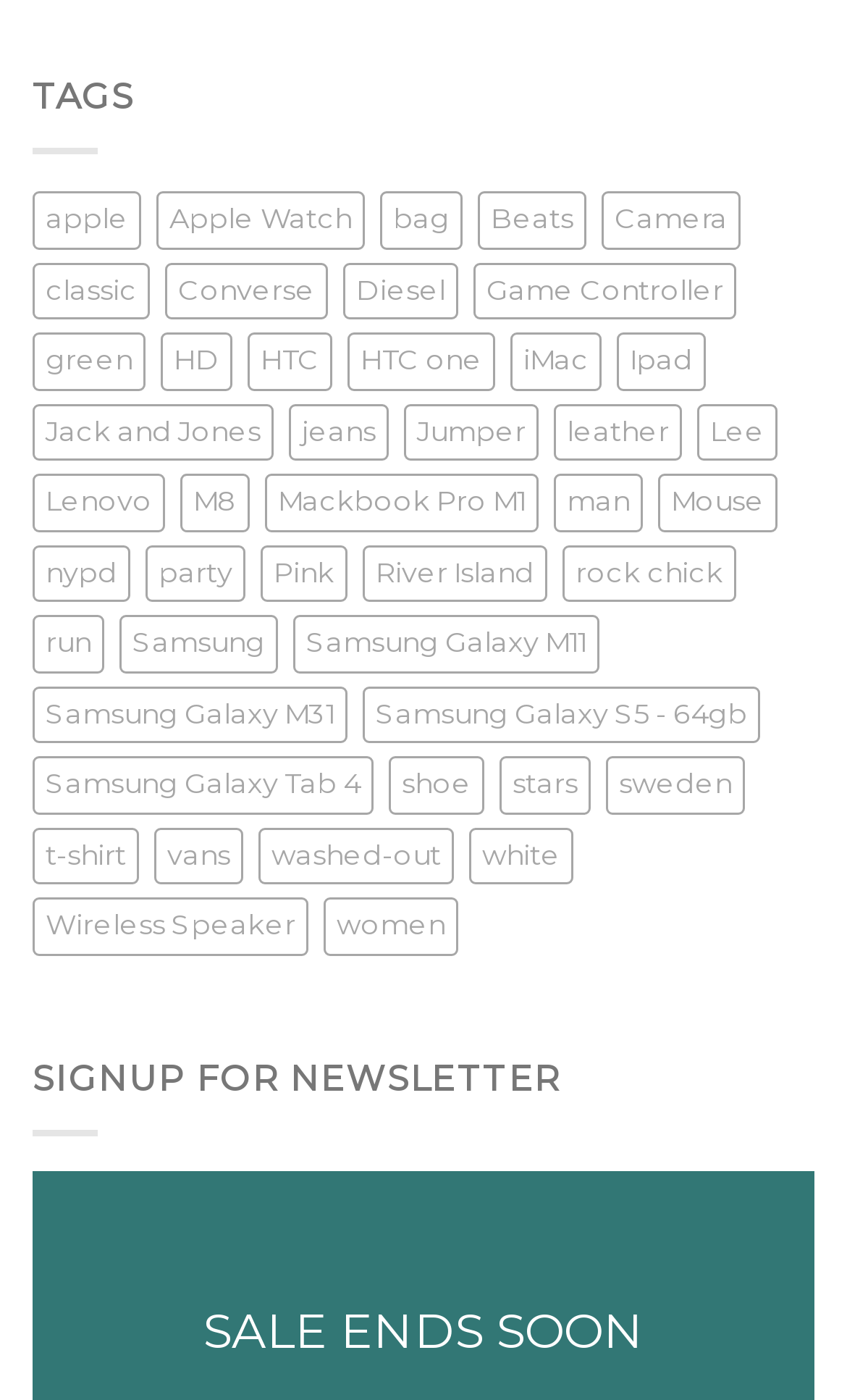Determine the bounding box coordinates of the clickable region to follow the instruction: "Click on the 'apple' tag".

[0.038, 0.137, 0.167, 0.178]